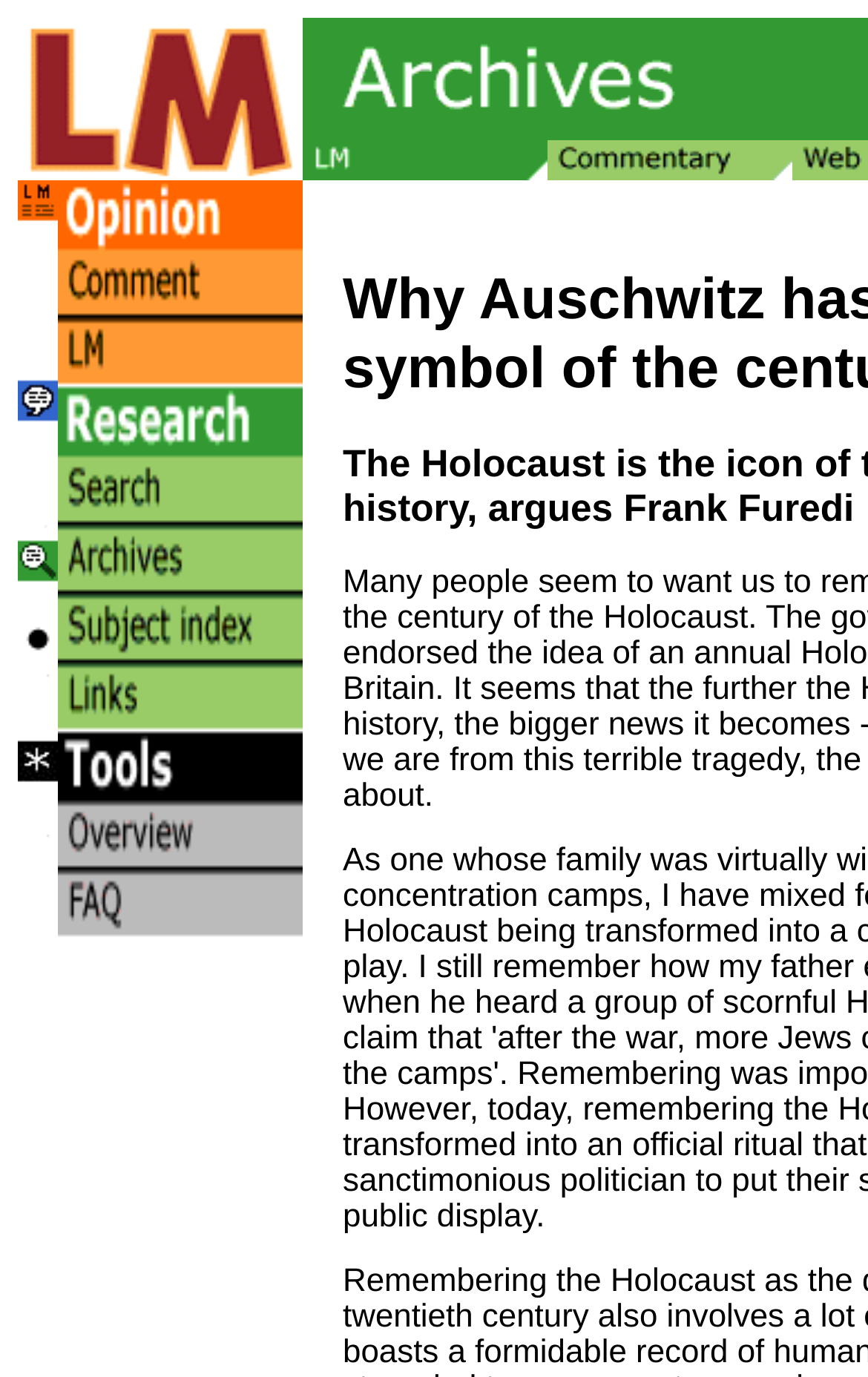How many links are on this webpage?
Respond to the question with a single word or phrase according to the image.

4